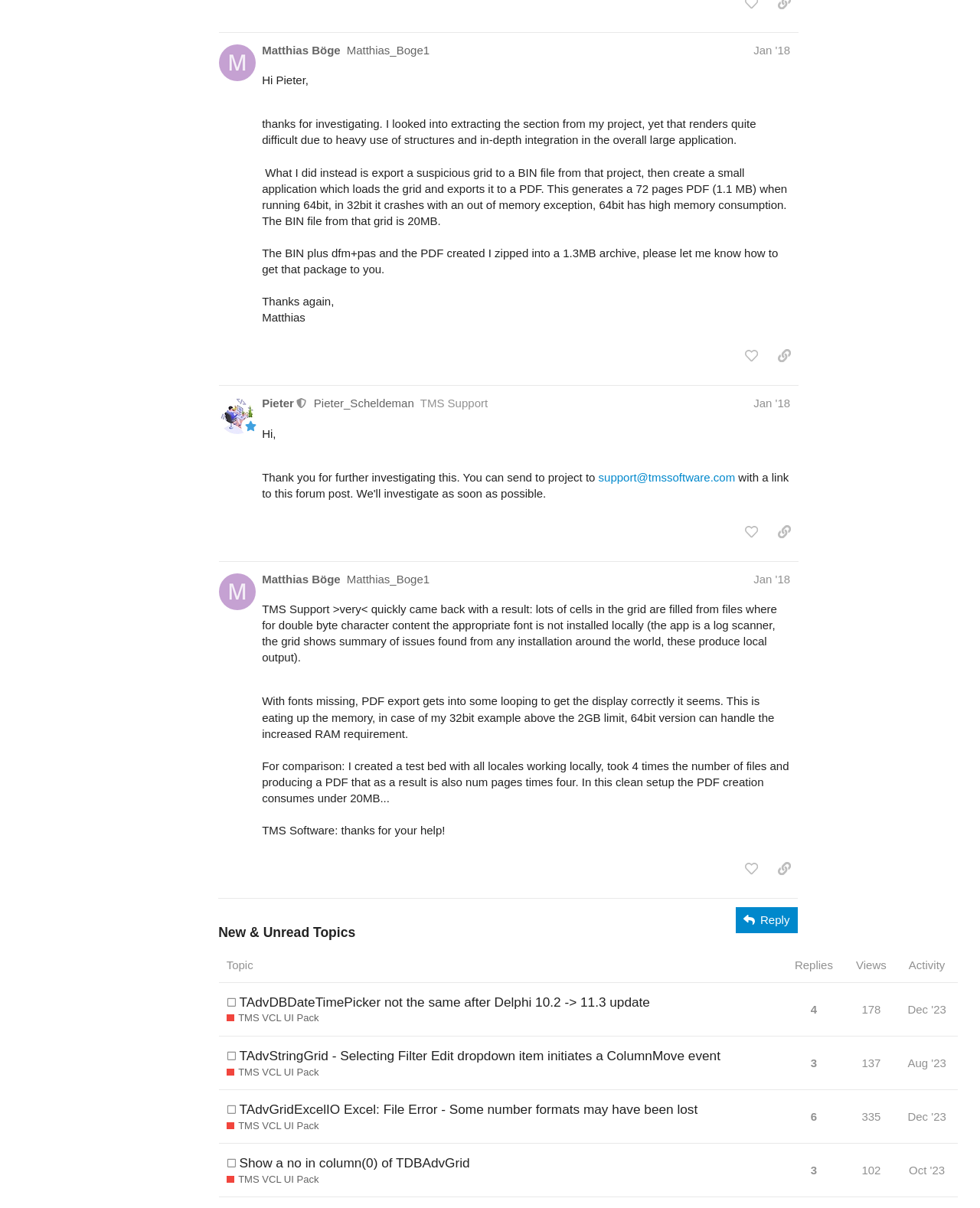Could you find the bounding box coordinates of the clickable area to complete this instruction: "Like the post by Matthias Böge"?

[0.752, 0.284, 0.781, 0.306]